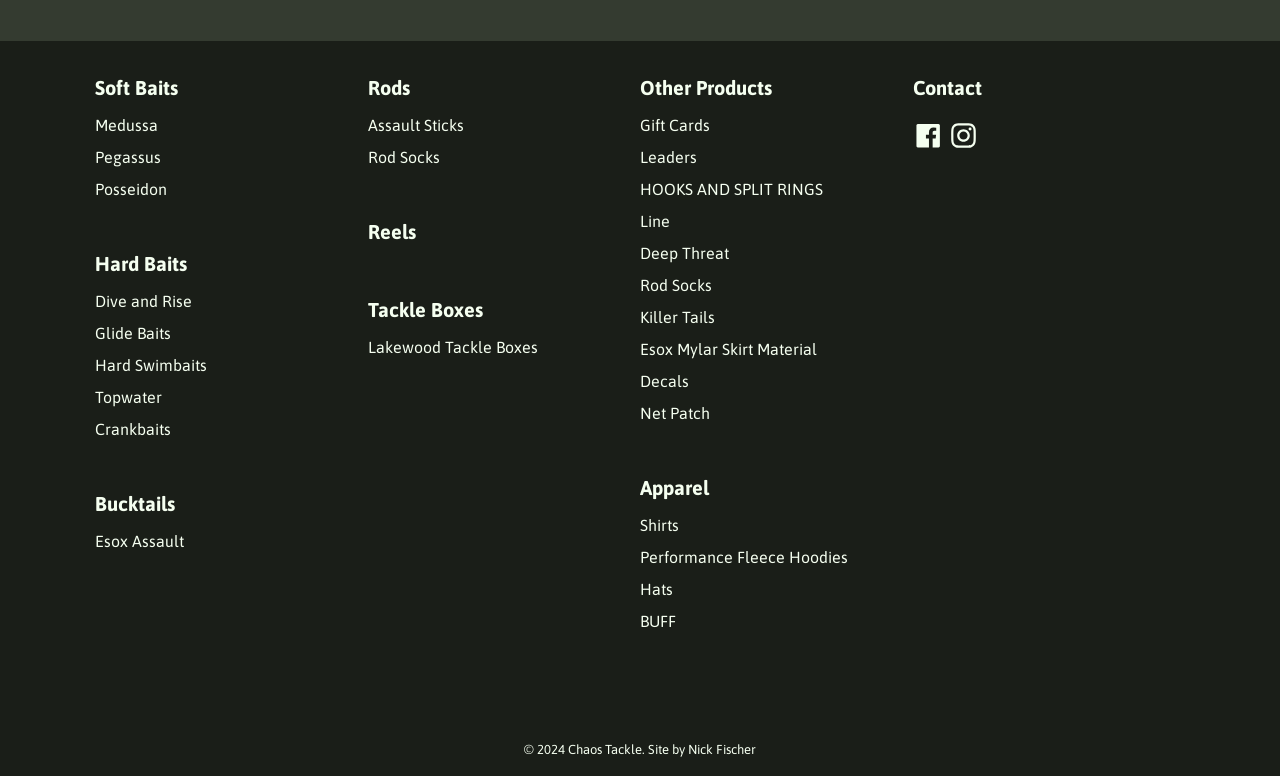Identify the bounding box coordinates for the UI element described as follows: "Performance Fleece Hoodies". Ensure the coordinates are four float numbers between 0 and 1, formatted as [left, top, right, bottom].

[0.5, 0.706, 0.662, 0.729]